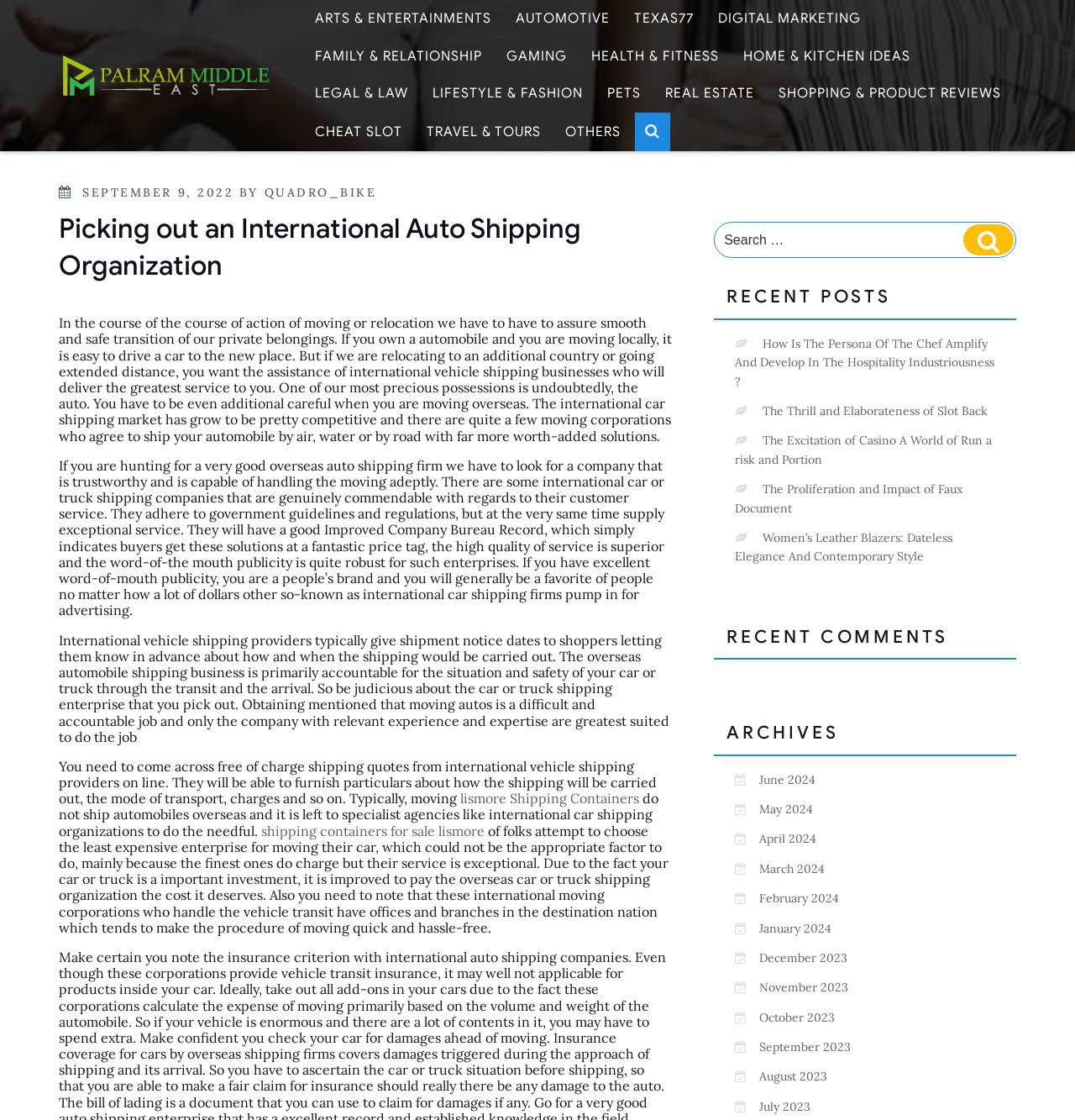Present a detailed account of what is displayed on the webpage.

The webpage is about Palram Middle East, with a focus on international auto shipping organizations. At the top, there is a link to skip to the content and a logo of Palram Middle East. Below the logo, there is a top menu with various categories such as Arts & Entertainment, Automotive, and more.

The main content of the webpage is an article titled "Picking out an International Auto Shipping Organization." The article discusses the importance of choosing a reliable international auto shipping company when relocating to another country. It highlights the need to research and find a company that is trustworthy, has good customer service, and adheres to government guidelines and regulations.

The article is divided into several paragraphs, with headings and subheadings. There are also links to other related articles and websites, such as "lismore Shipping Containers" and "shipping containers for sale lismore."

On the right side of the webpage, there is a search bar with a button to search for specific keywords. Below the search bar, there are headings for "Recent Posts," "Recent Comments," and "Archives." Under each heading, there are links to related articles and posts, as well as links to archives of posts from previous months.

Overall, the webpage appears to be a blog or informational website focused on international auto shipping and related topics.